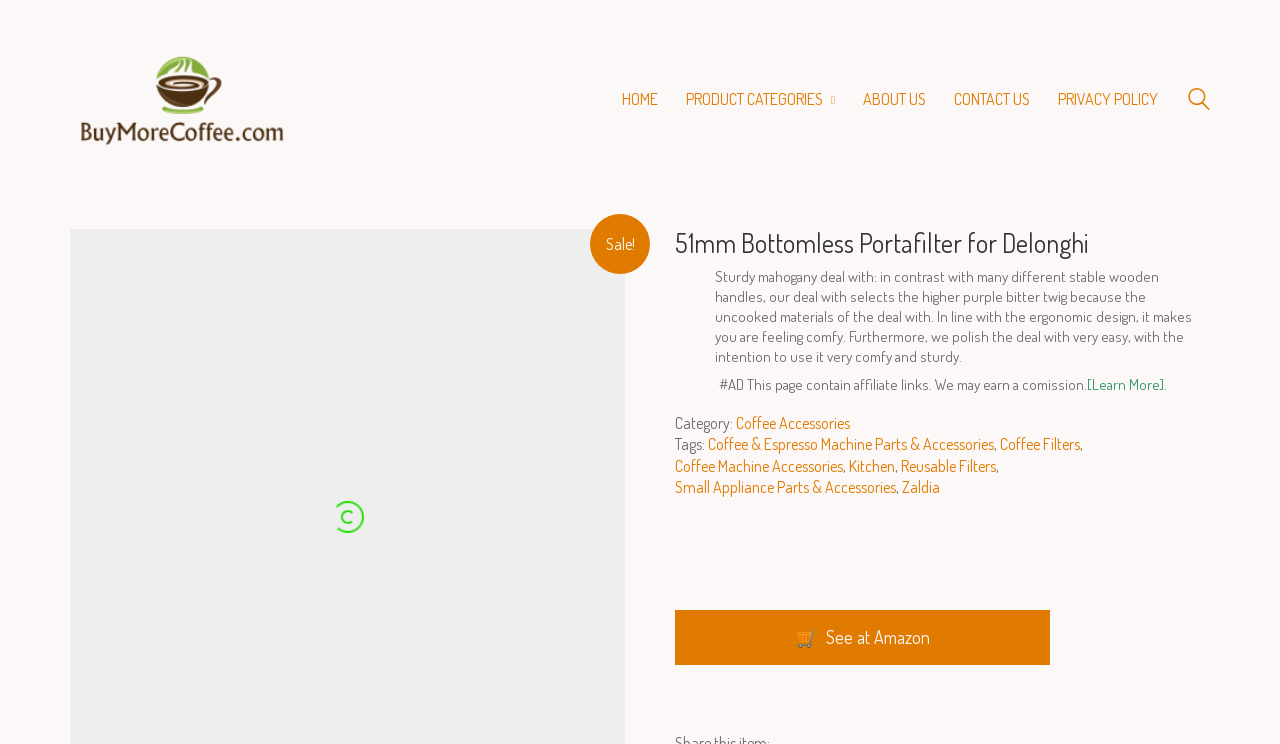Please provide a one-word or phrase answer to the question: 
What is the design consideration of the handle?

Ergonomic